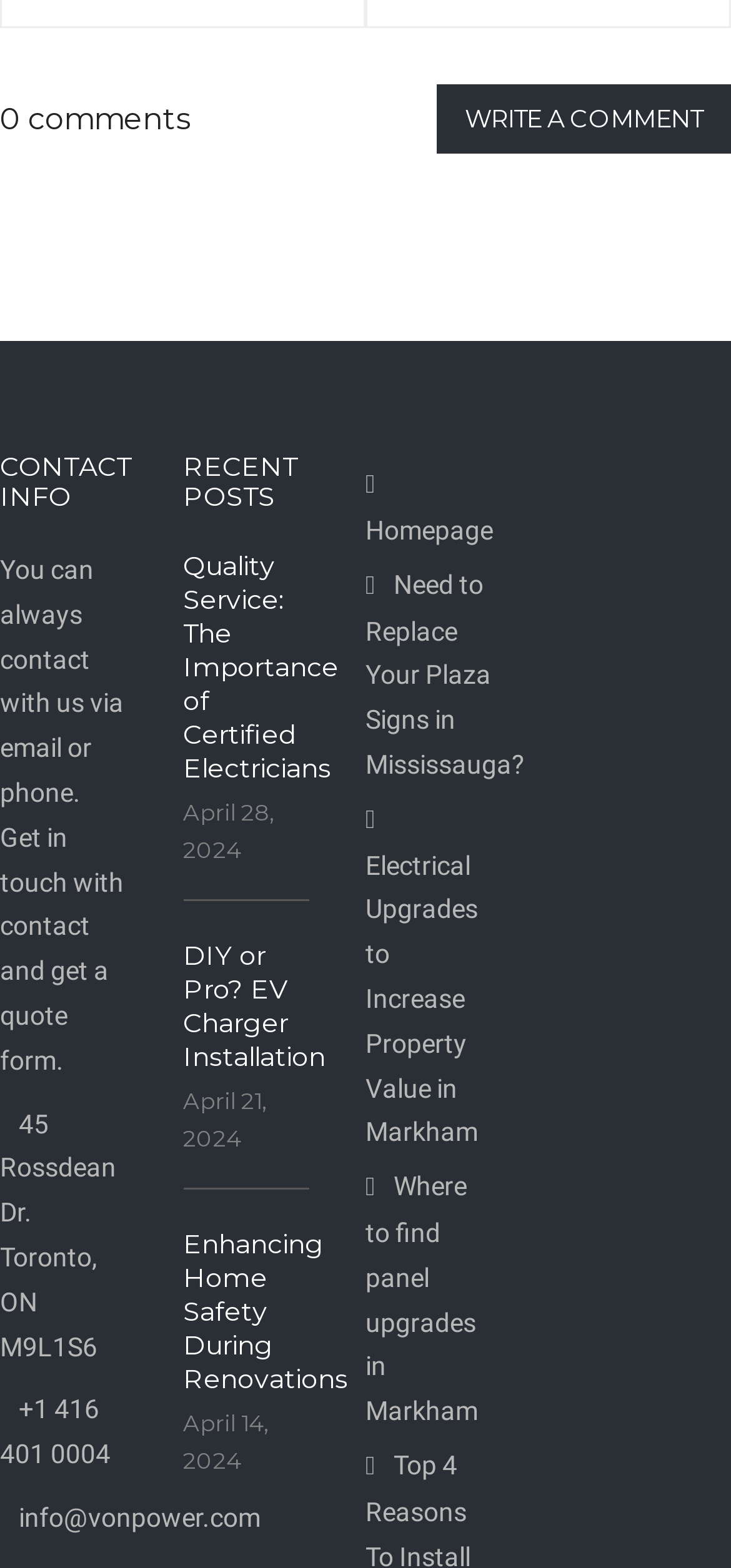From the webpage screenshot, predict the bounding box coordinates (top-left x, top-left y, bottom-right x, bottom-right y) for the UI element described here: Write a comment

[0.597, 0.054, 1.0, 0.098]